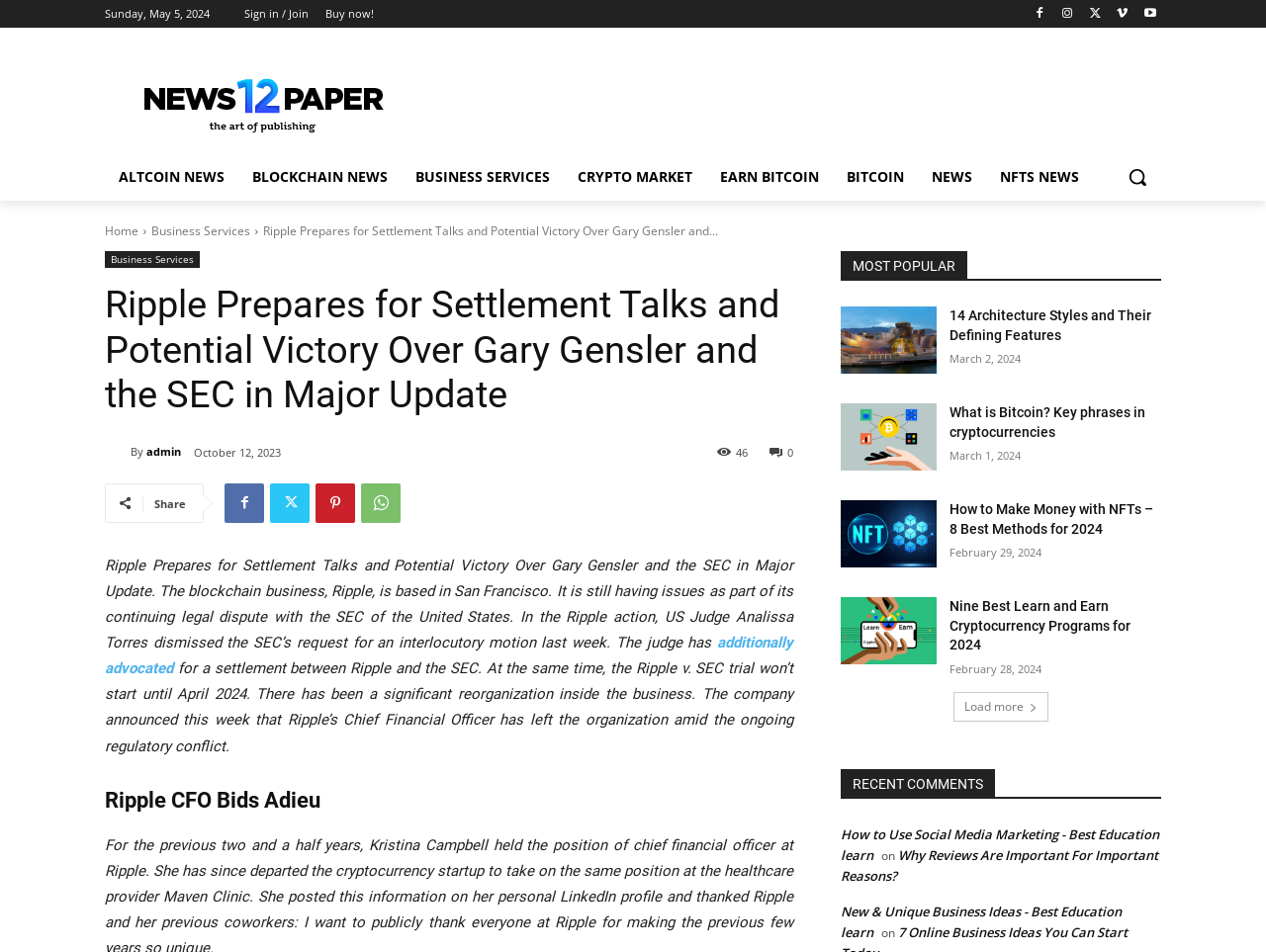Determine the bounding box coordinates of the region I should click to achieve the following instruction: "Search for something". Ensure the bounding box coordinates are four float numbers between 0 and 1, i.e., [left, top, right, bottom].

[0.88, 0.161, 0.917, 0.211]